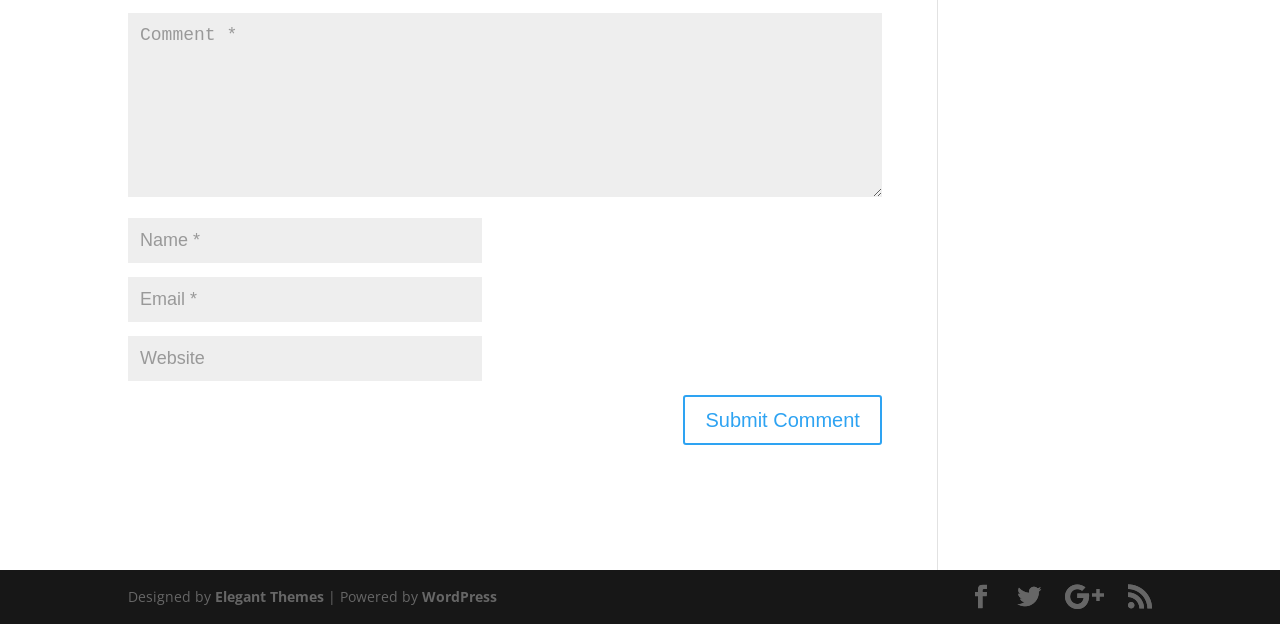Please specify the bounding box coordinates of the element that should be clicked to execute the given instruction: 'Submit the comment'. Ensure the coordinates are four float numbers between 0 and 1, expressed as [left, top, right, bottom].

[0.534, 0.625, 0.689, 0.704]